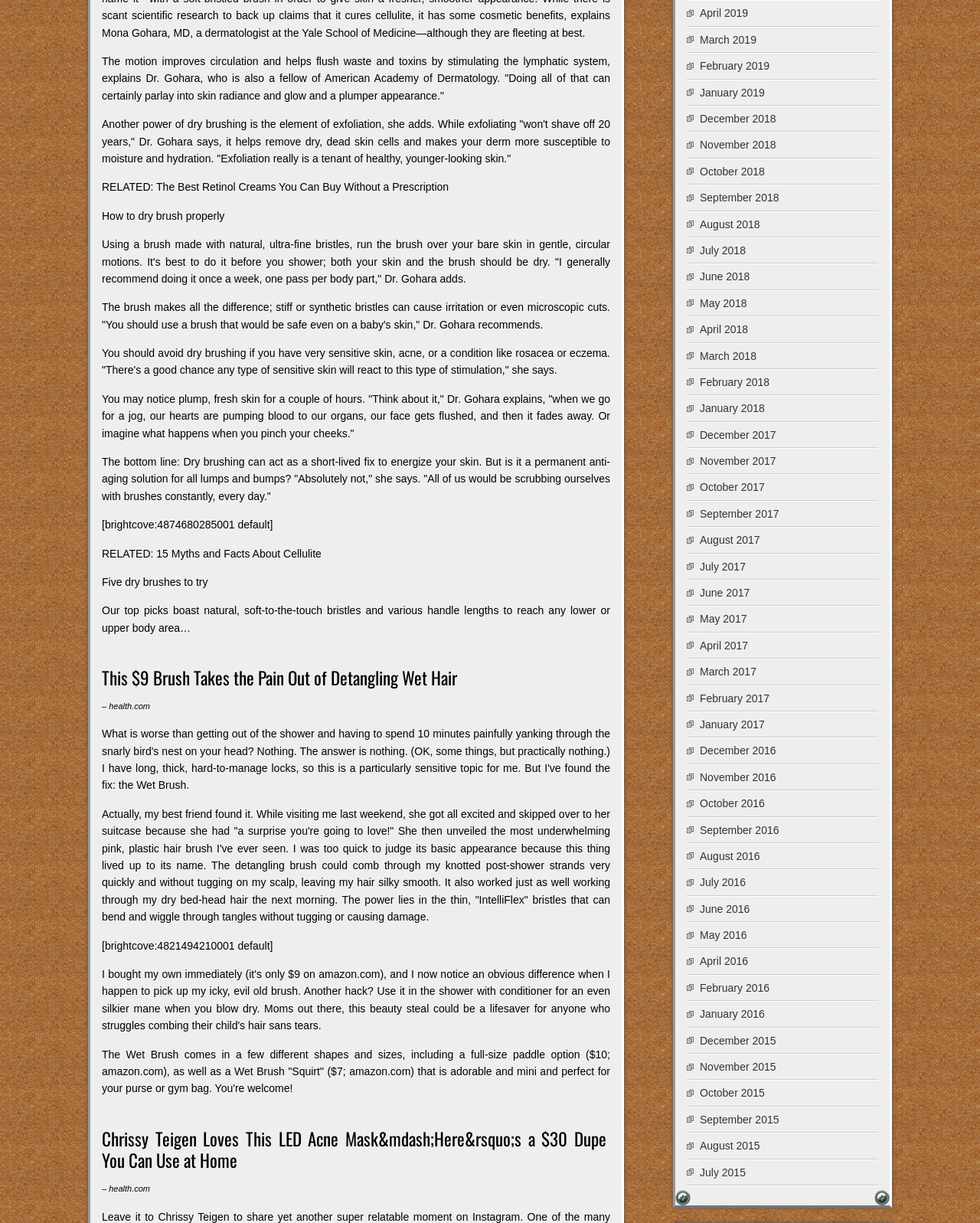Determine the bounding box coordinates of the region I should click to achieve the following instruction: "Explore the 'This $9 Brush Takes the Pain Out of Detangling Wet Hair' article". Ensure the bounding box coordinates are four float numbers between 0 and 1, i.e., [left, top, right, bottom].

[0.104, 0.545, 0.619, 0.563]